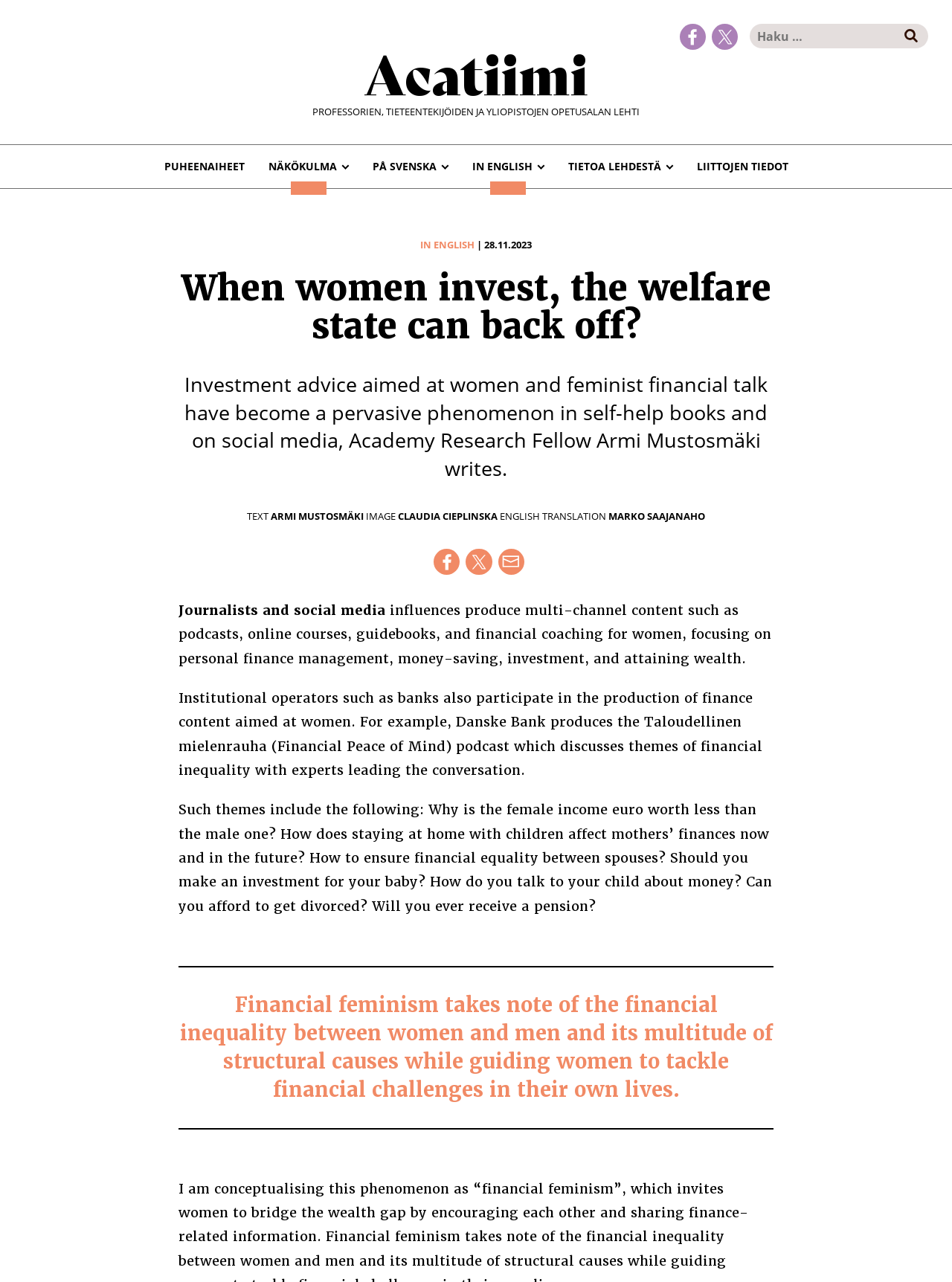Specify the bounding box coordinates of the element's area that should be clicked to execute the given instruction: "Share on Facebook". The coordinates should be four float numbers between 0 and 1, i.e., [left, top, right, bottom].

[0.456, 0.428, 0.483, 0.448]